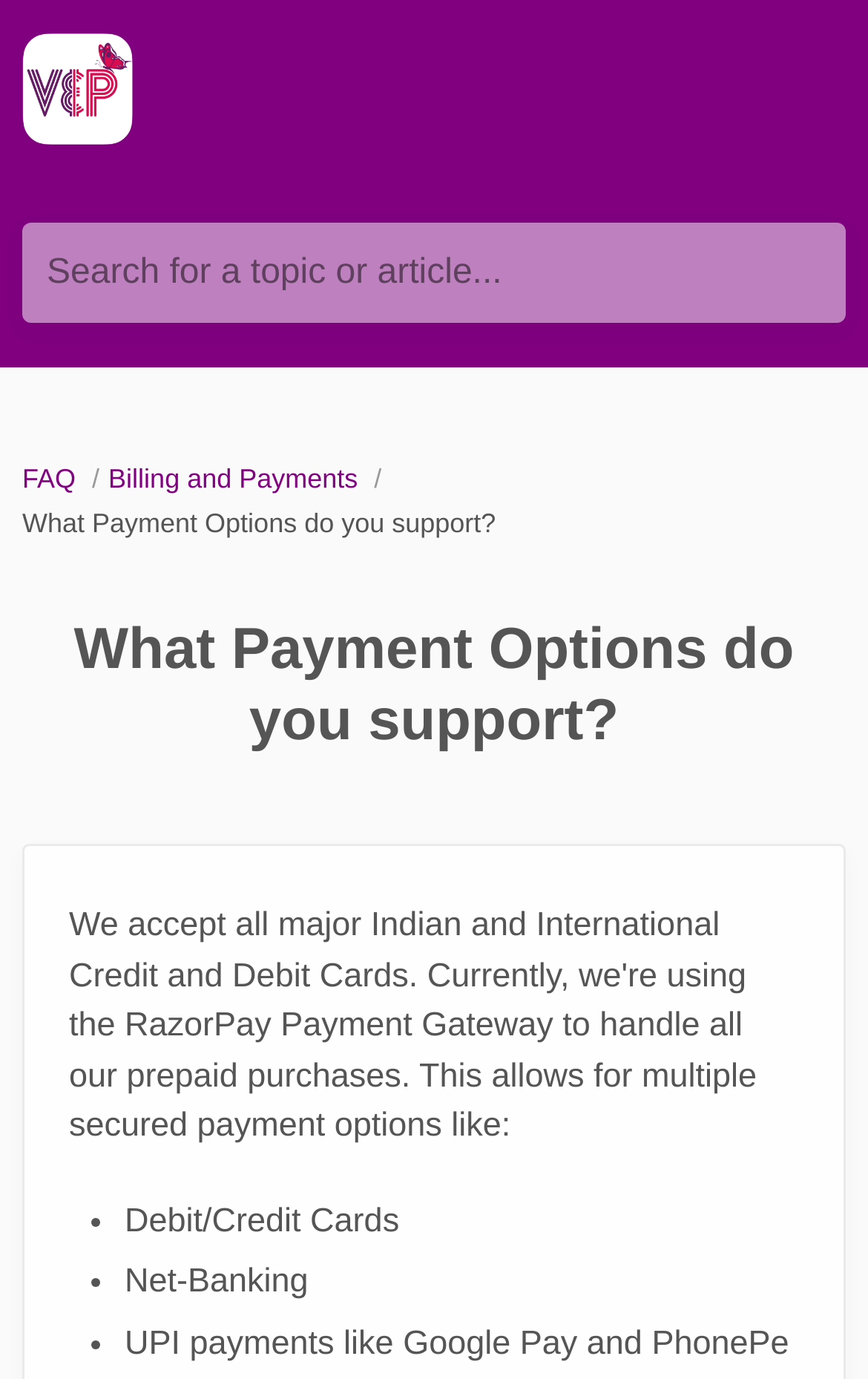What is the first payment option listed?
Based on the image, give a concise answer in the form of a single word or short phrase.

Debit/Credit Cards